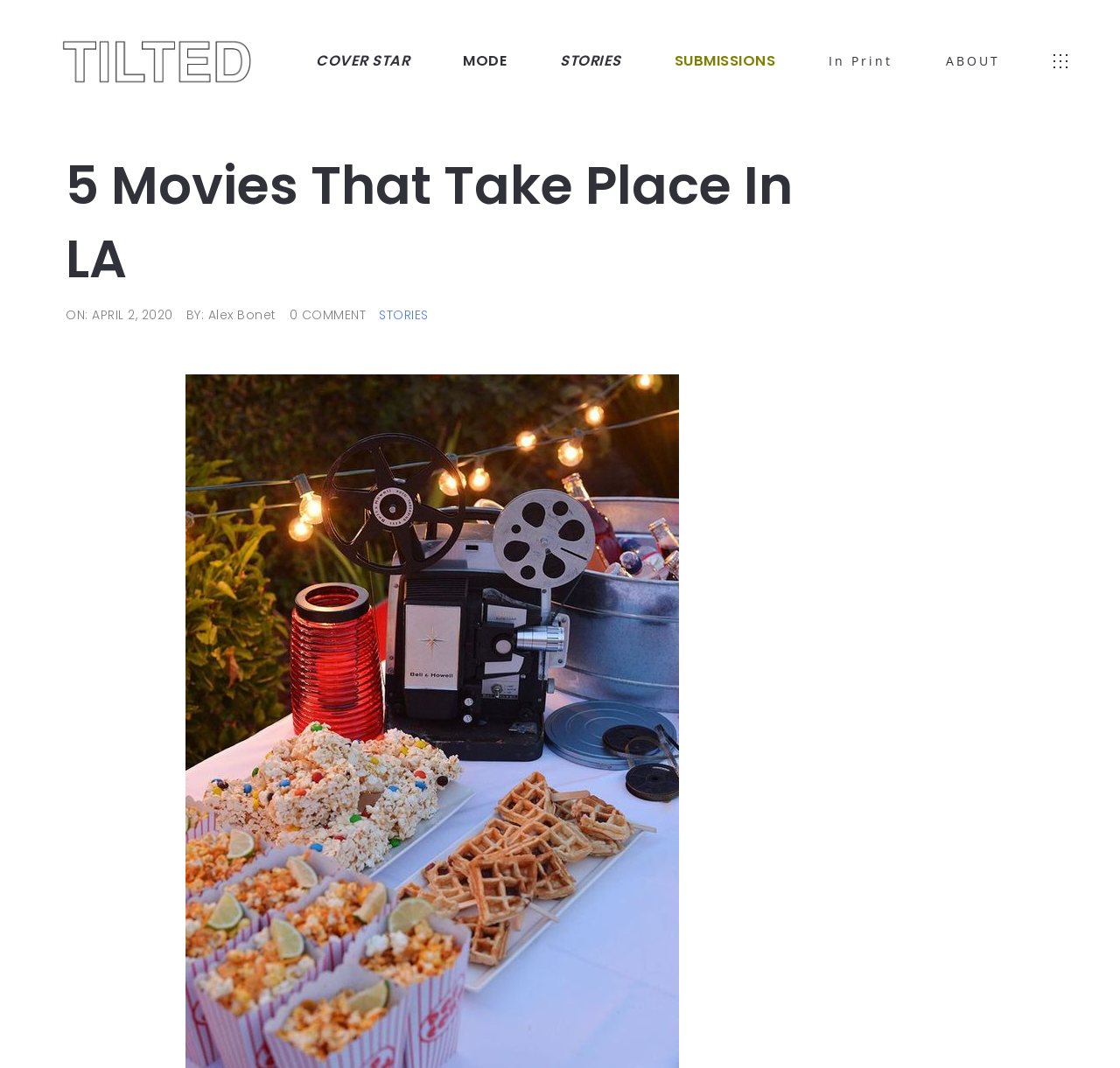What is the name of the website?
Observe the image and answer the question with a one-word or short phrase response.

Tilted.Style